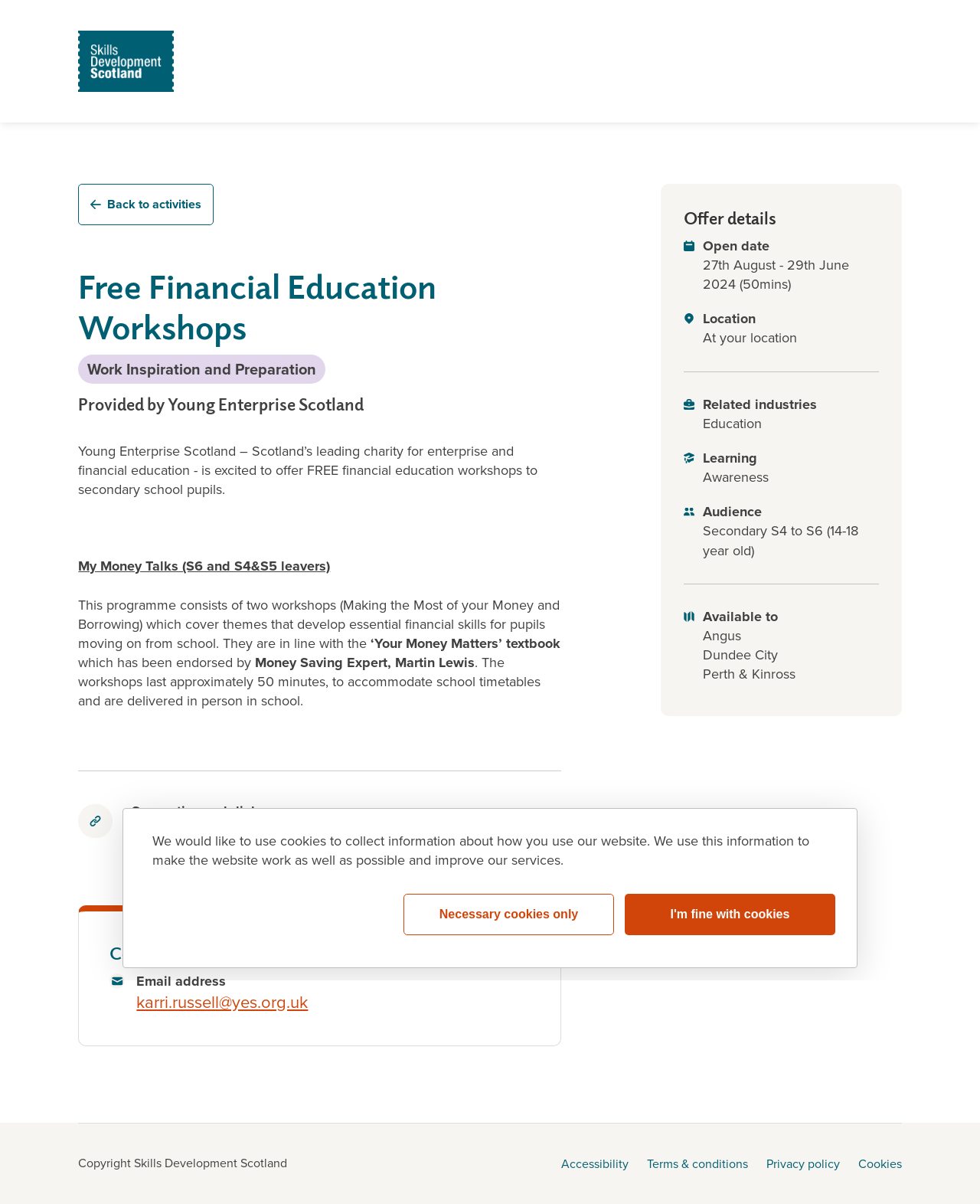Find the bounding box coordinates for the element that must be clicked to complete the instruction: "Email karri.russell@yes.org.uk for more information". The coordinates should be four float numbers between 0 and 1, indicated as [left, top, right, bottom].

[0.112, 0.822, 0.314, 0.843]